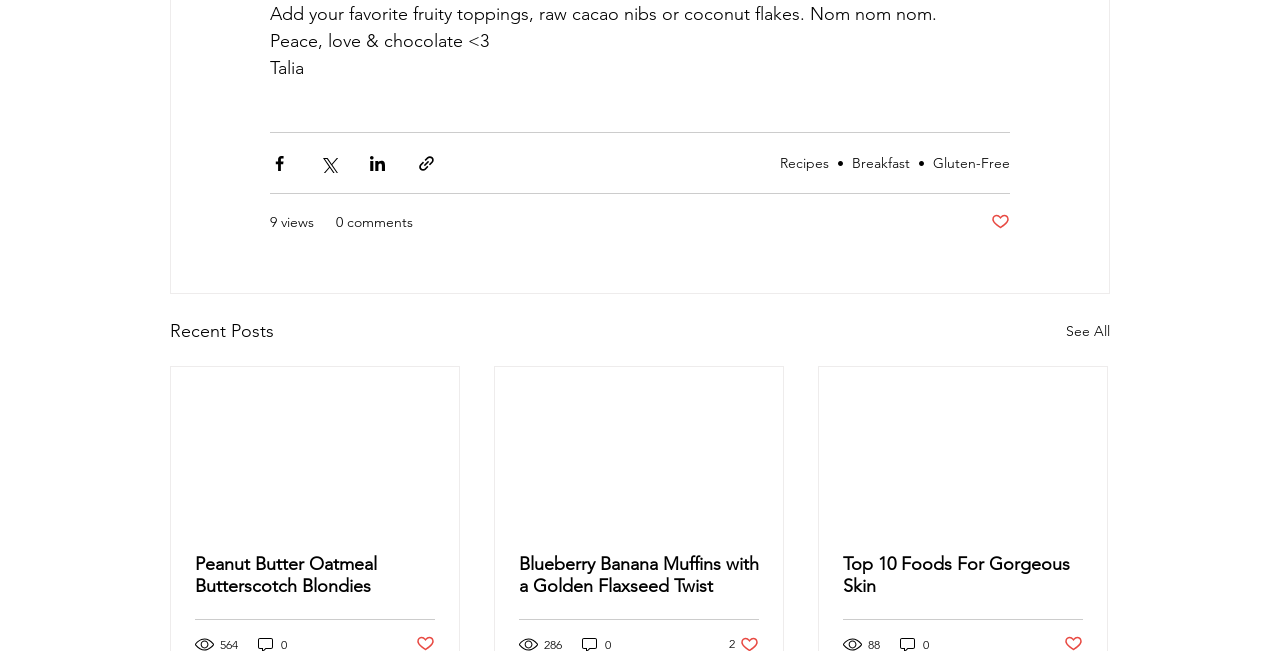How many views does the post have?
From the image, provide a succinct answer in one word or a short phrase.

9